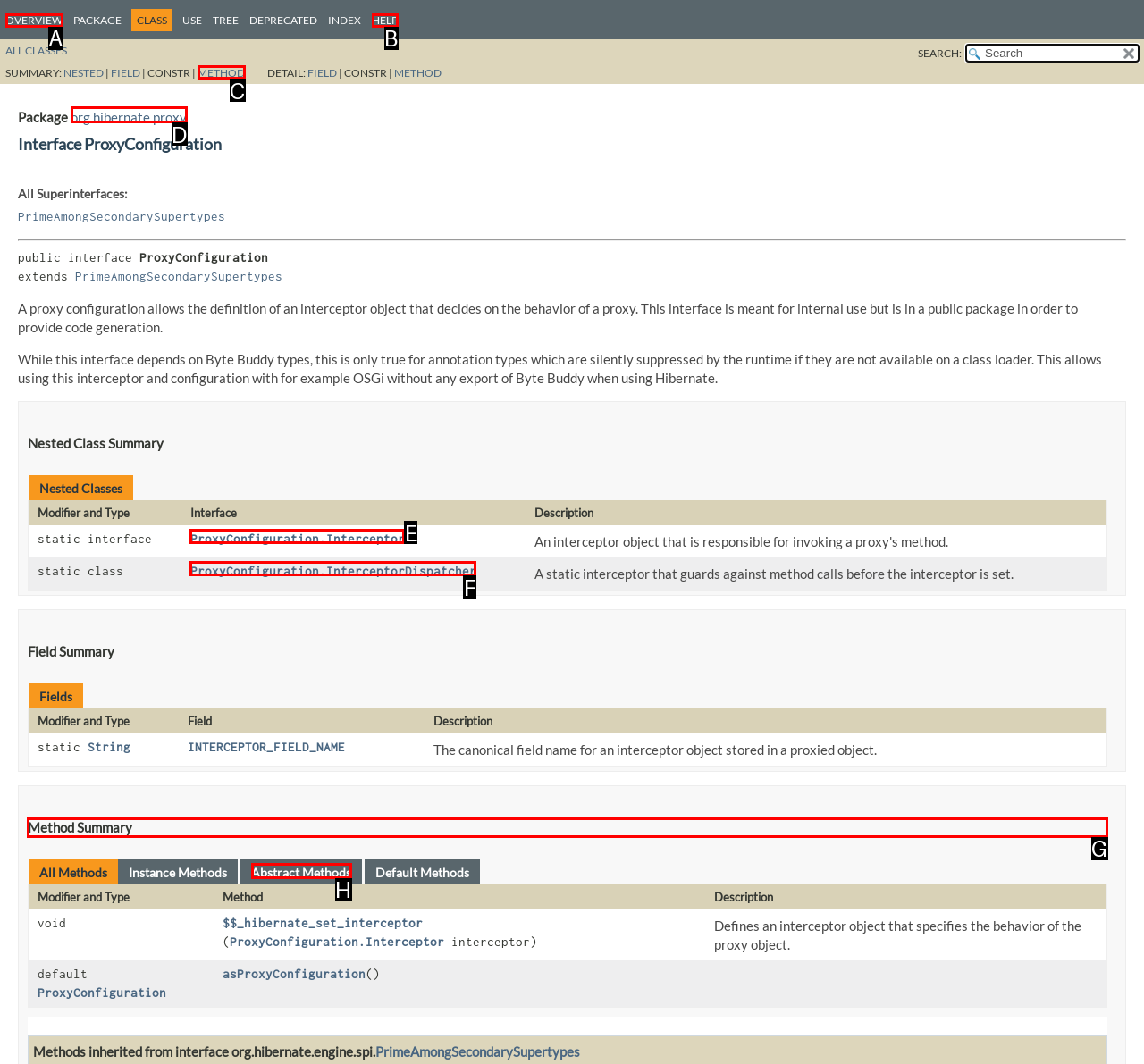Which HTML element should be clicked to complete the task: View method summary? Answer with the letter of the corresponding option.

G